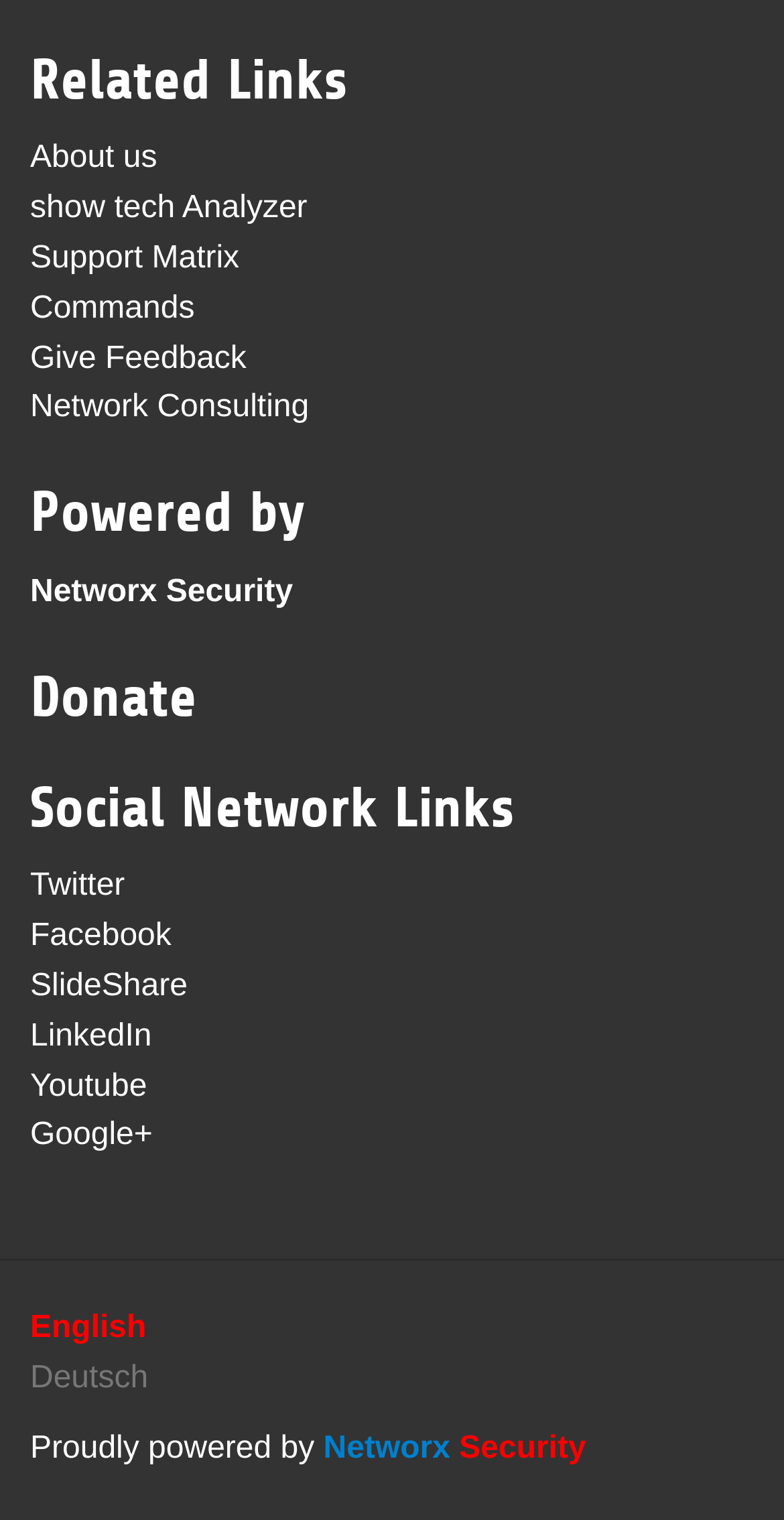Show the bounding box coordinates of the region that should be clicked to follow the instruction: "Click on About us."

[0.038, 0.093, 0.2, 0.116]